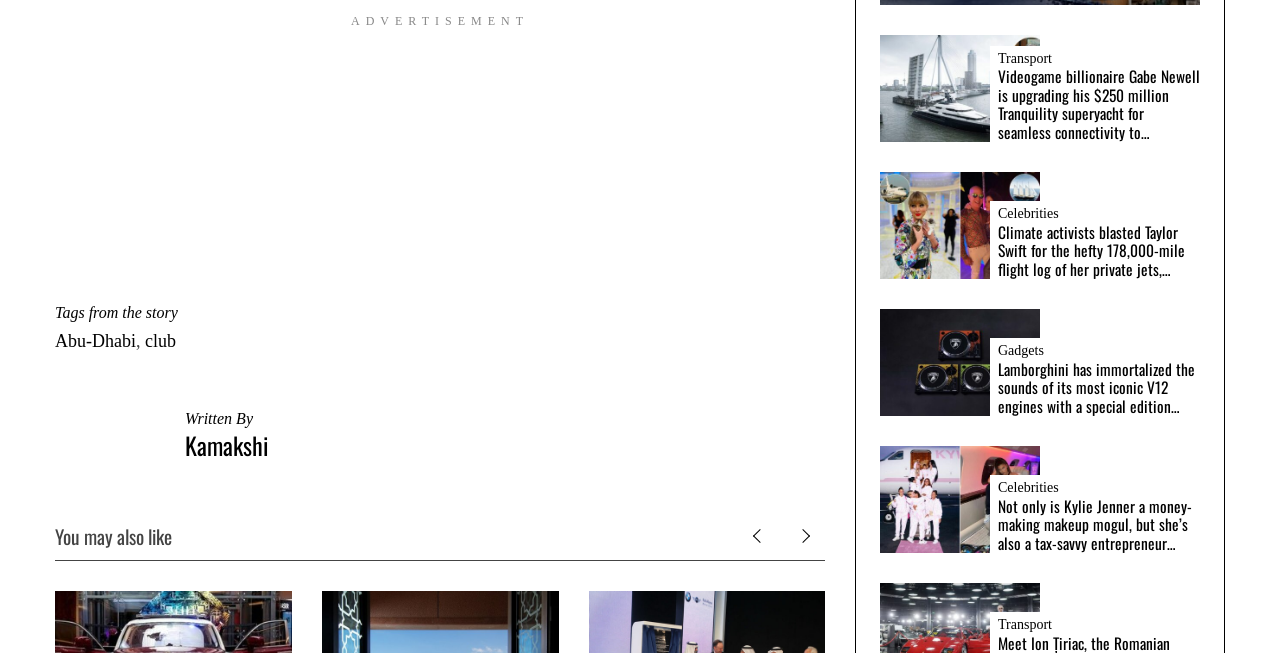Determine the bounding box coordinates of the element that should be clicked to execute the following command: "Read the article 'Videogame billionaire Gabe Newell is upgrading his $250 million Tranquility superyacht for seamless connectivity to…'".

[0.78, 0.103, 0.938, 0.217]